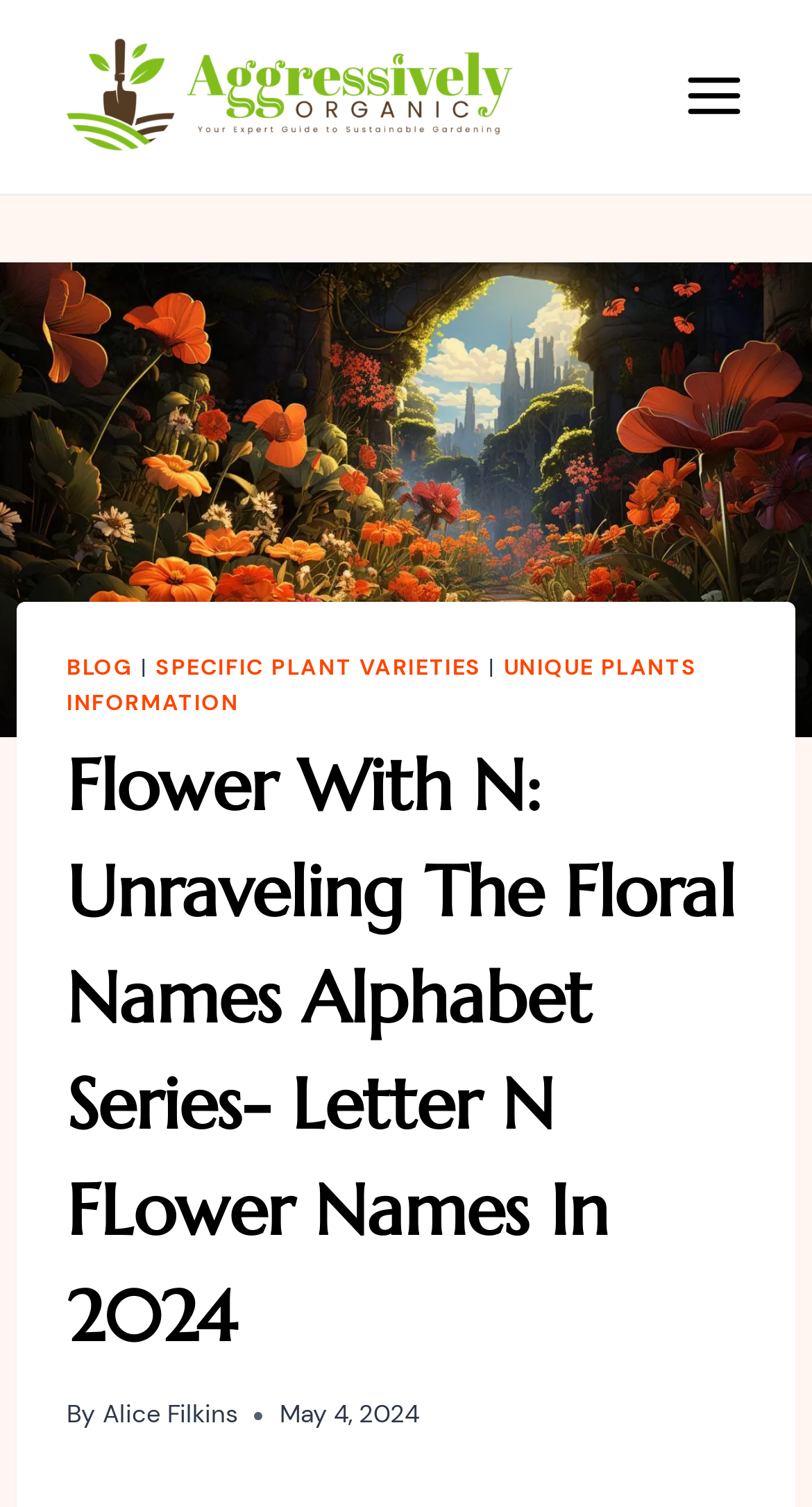What is the name of the author of the article?
Provide a thorough and detailed answer to the question.

I found the author's name by looking at the section below the main heading, where it says 'By' followed by the author's name, which is 'Alice Filkins'.